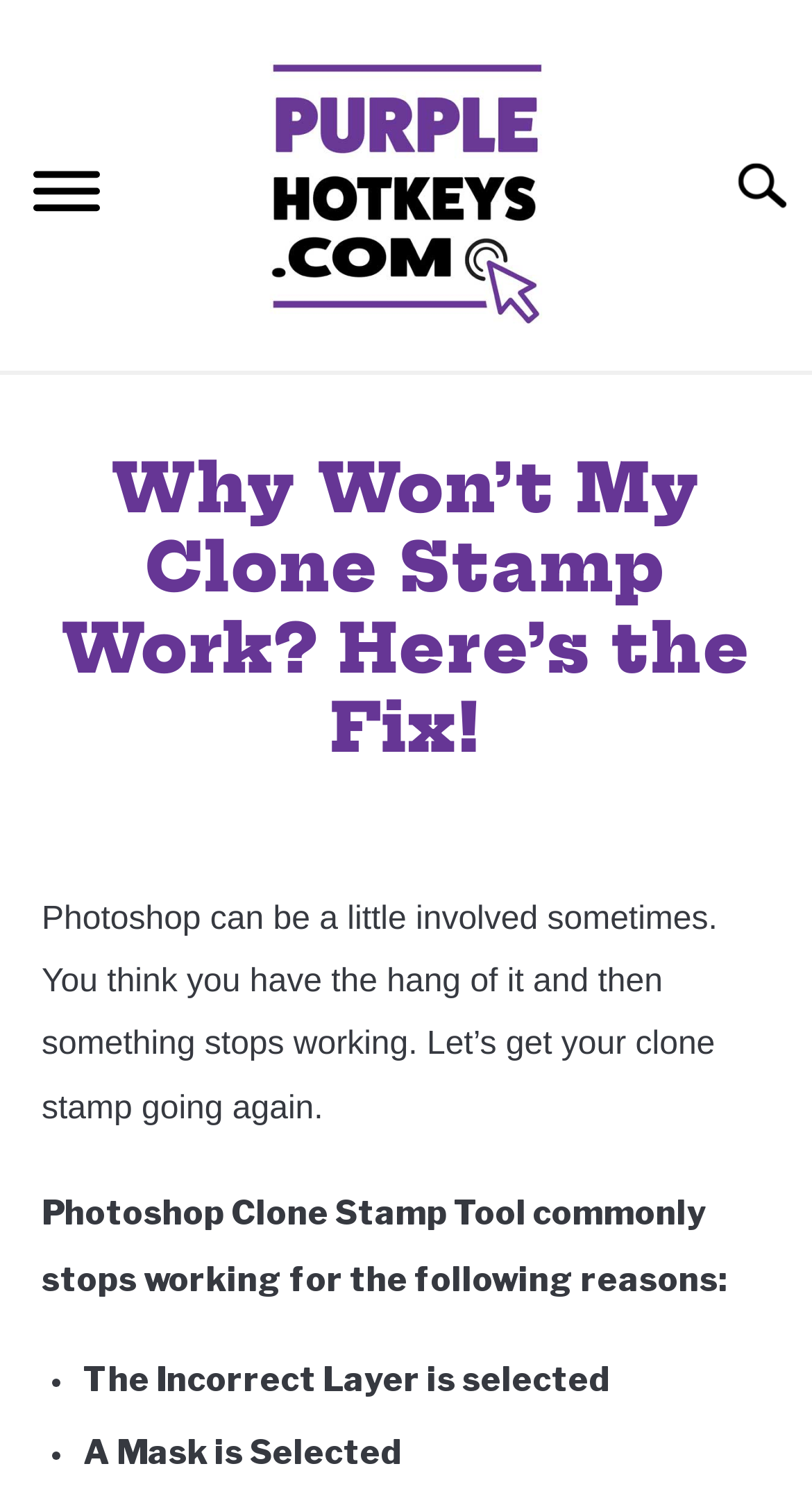Answer the question in a single word or phrase:
What is the category of the article 'Why Won’t My Clone Stamp Work?'?

Photoshop